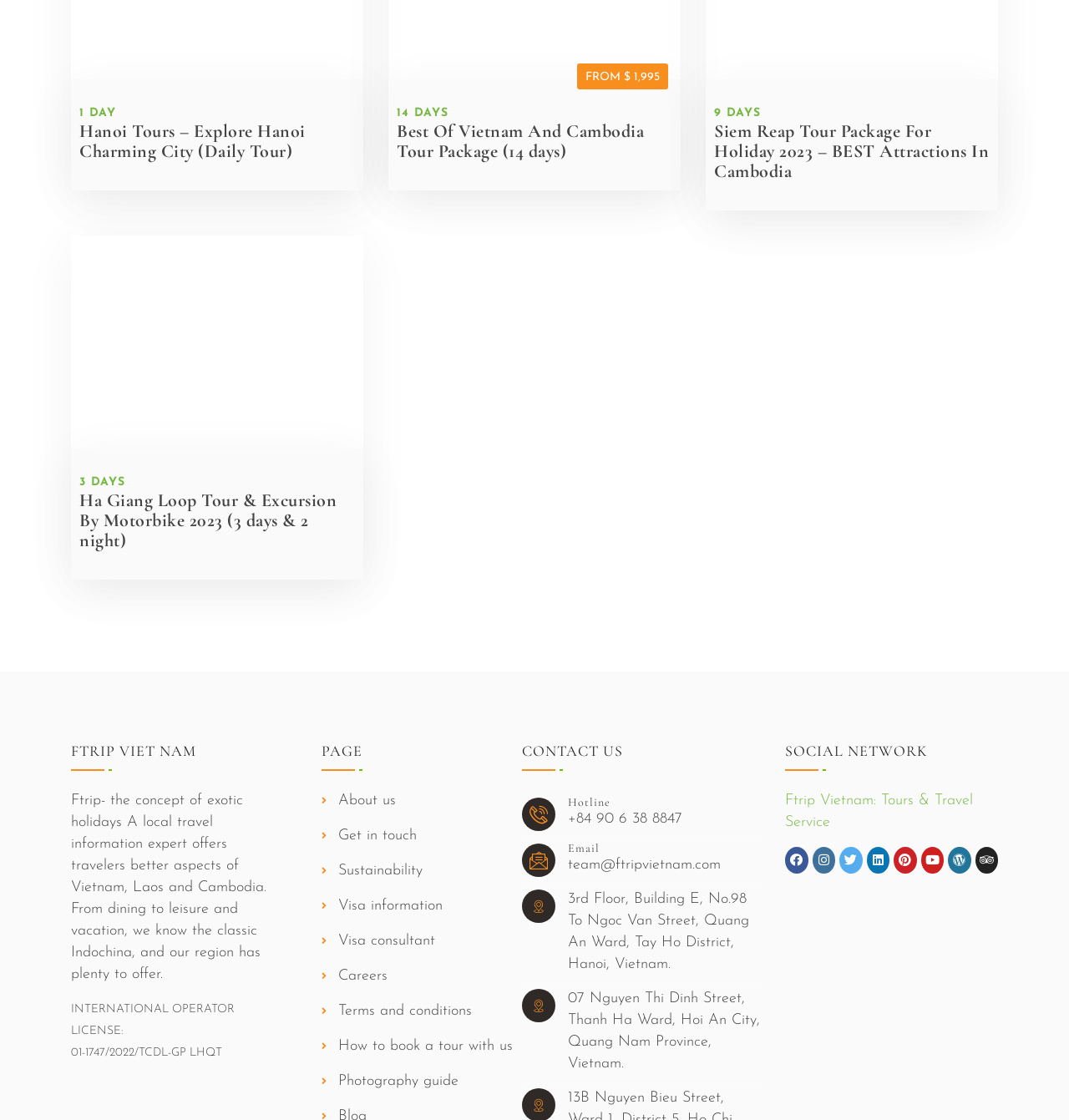Extract the bounding box coordinates for the described element: "Visa consultant". The coordinates should be represented as four float numbers between 0 and 1: [left, top, right, bottom].

[0.301, 0.831, 0.407, 0.85]